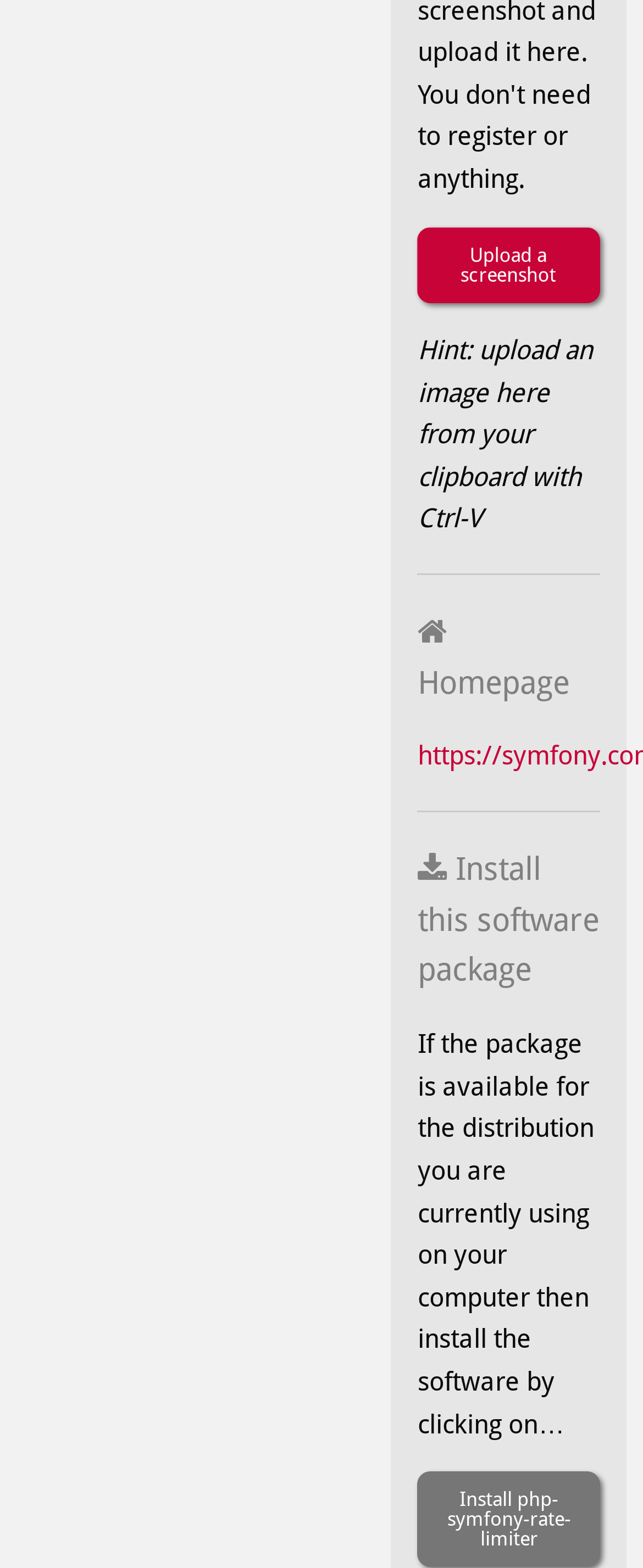Respond with a single word or phrase:
What is the hint for uploading an image?

Use Ctrl-V